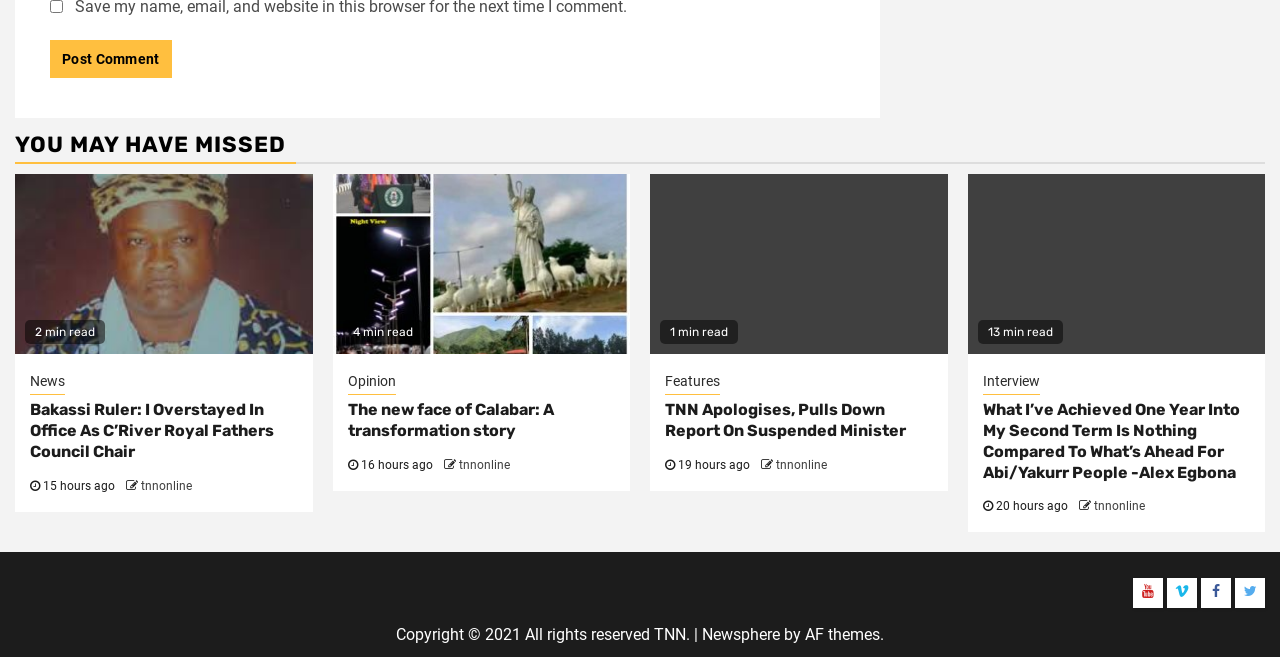Please identify the coordinates of the bounding box that should be clicked to fulfill this instruction: "Watch the video on Youtube".

[0.885, 0.88, 0.909, 0.926]